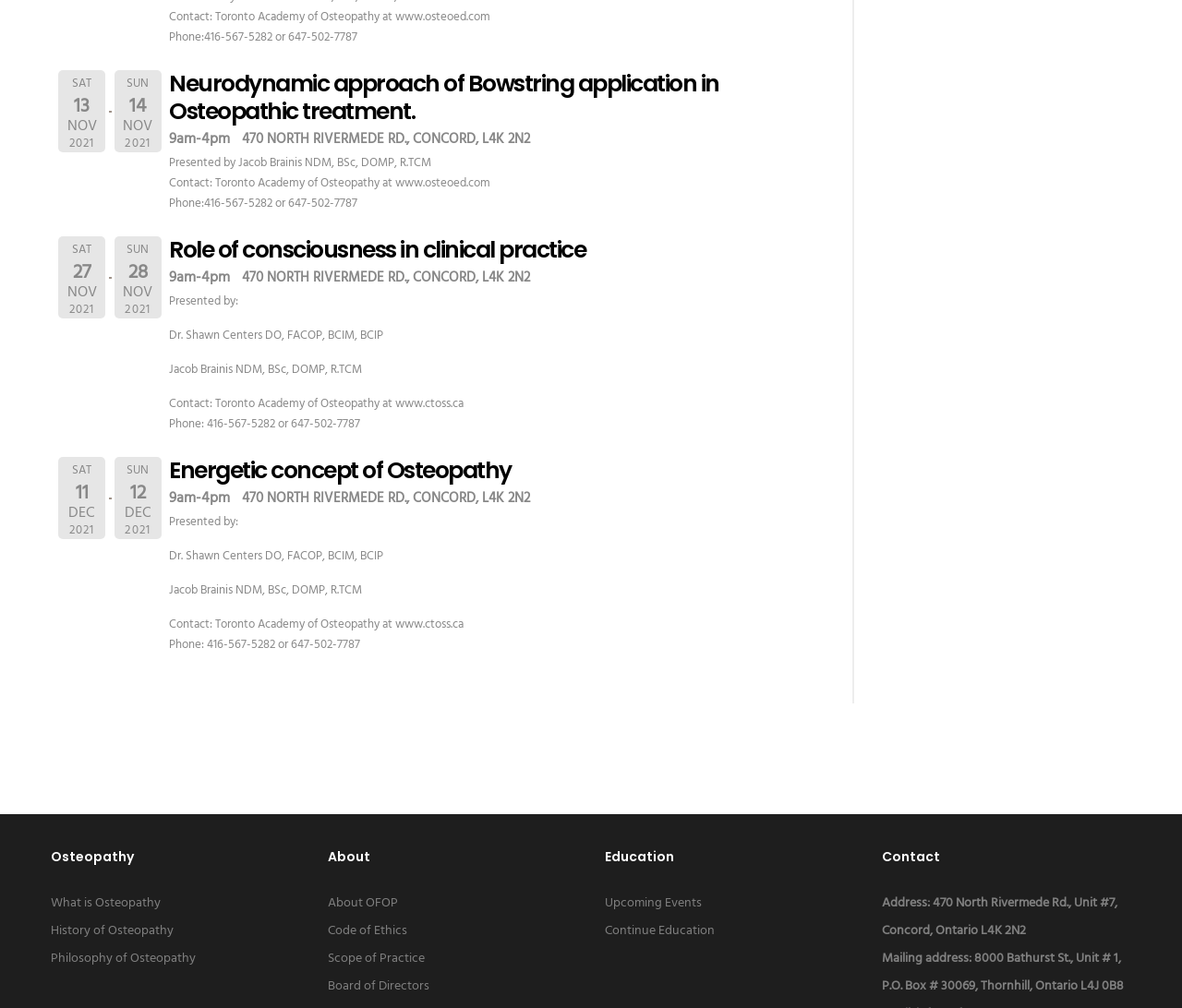Give a short answer using one word or phrase for the question:
What is the phone number of Toronto Academy of Osteopathy?

416-567-5282 or 647-502-7787